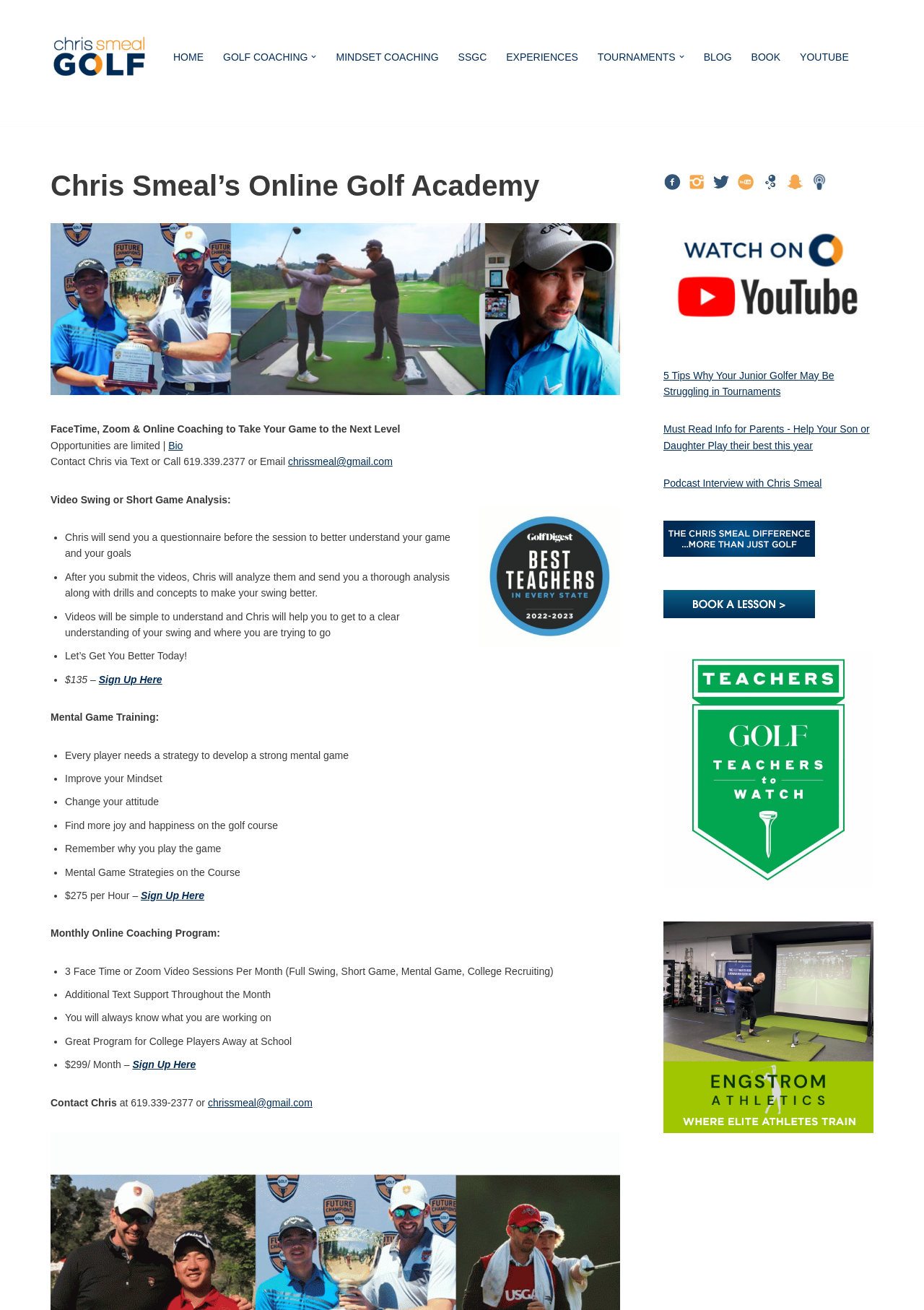Please determine the bounding box coordinates of the element to click on in order to accomplish the following task: "Get started with the Monthly Online Coaching Program by clicking on the 'Sign Up Here' link". Ensure the coordinates are four float numbers ranging from 0 to 1, i.e., [left, top, right, bottom].

[0.143, 0.808, 0.212, 0.817]